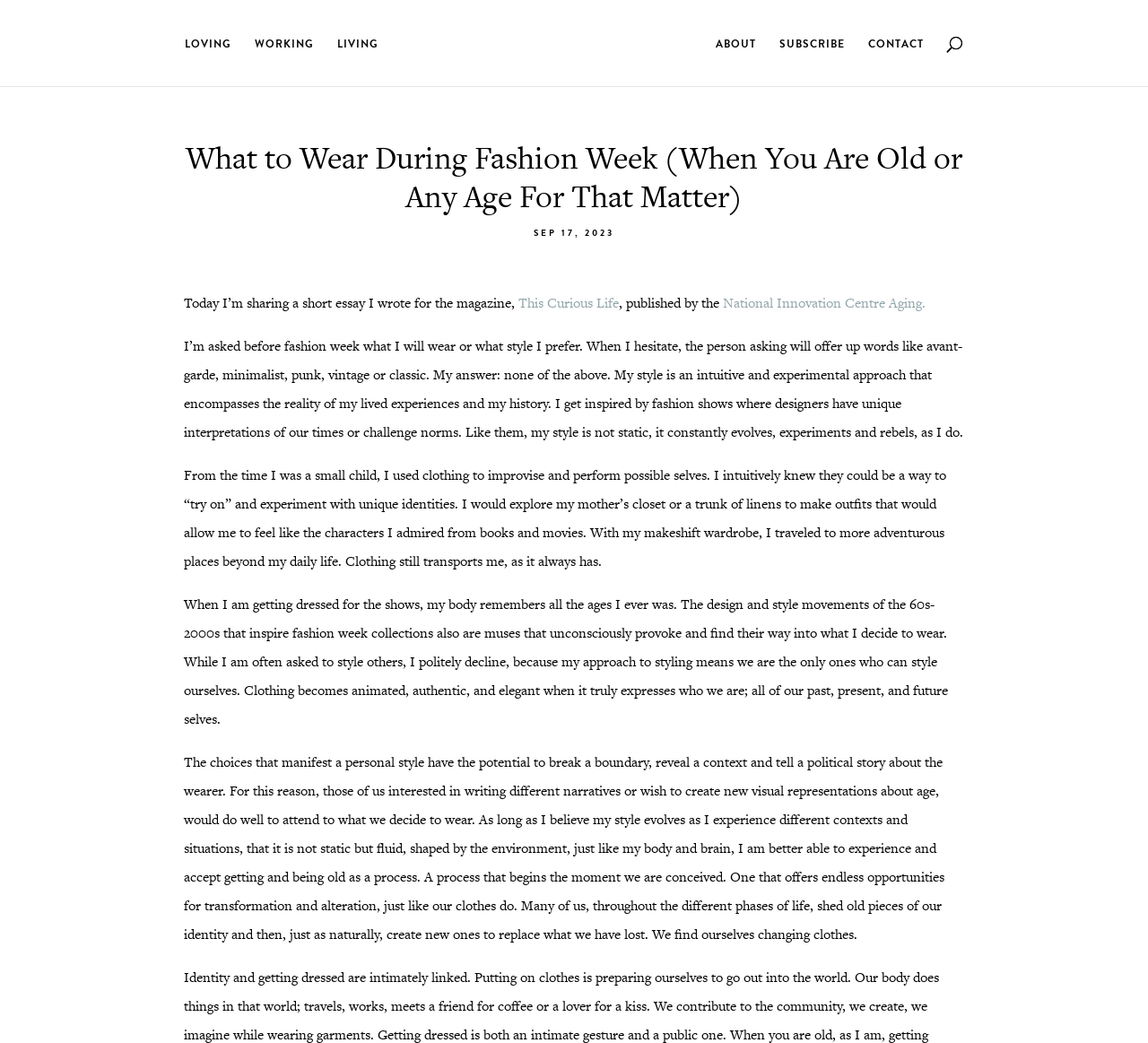Specify the bounding box coordinates of the area that needs to be clicked to achieve the following instruction: "Search for something".

[0.1, 0.0, 0.9, 0.001]